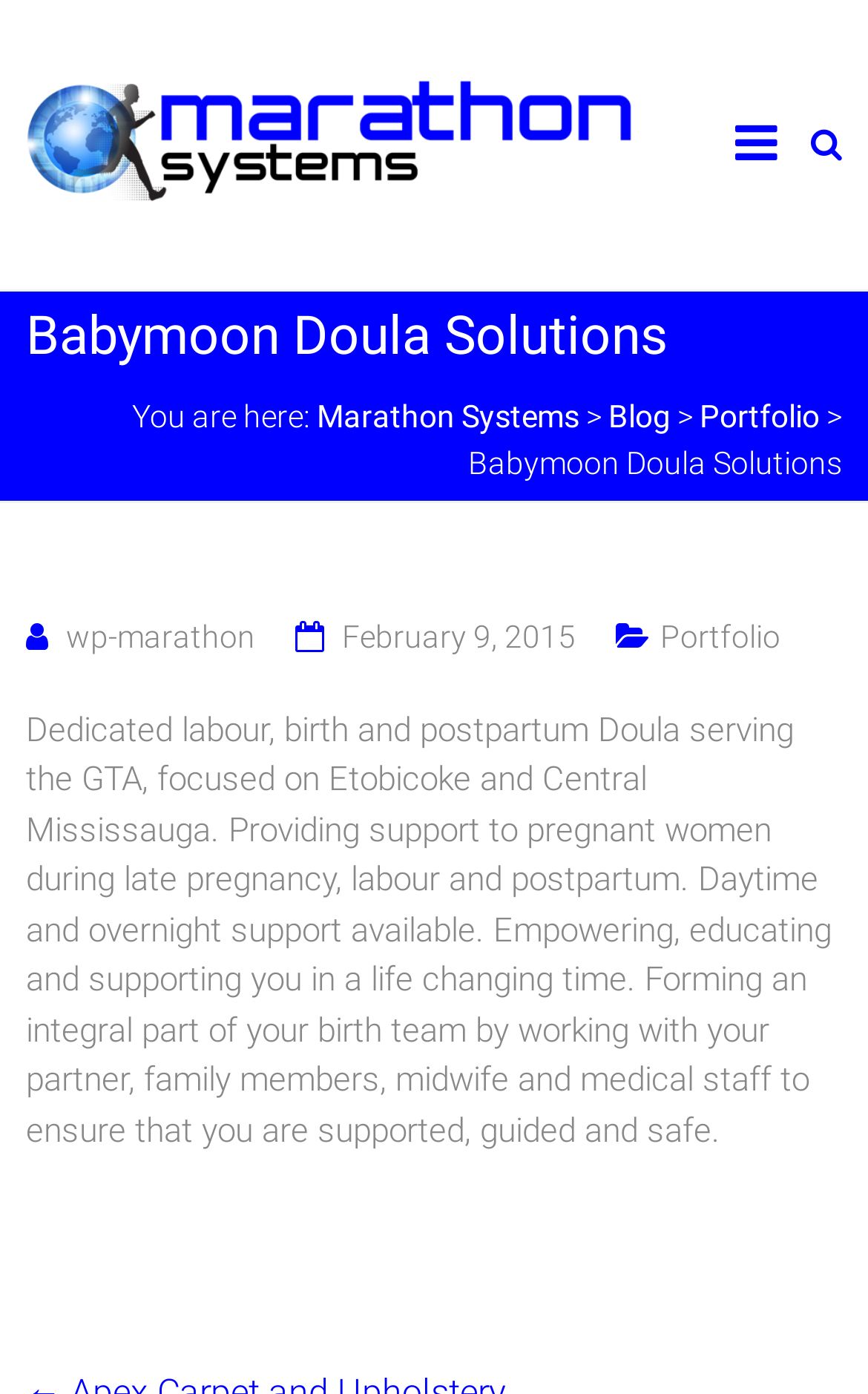Describe the webpage in detail, including text, images, and layout.

The webpage is about Babymoon Doula Solutions, a service providing dedicated labor, birth, and postpartum support to pregnant women in the GTA, with a focus on Etobicoke and Central Mississauga. 

At the top left of the page, there is a link to "Marathon Systems" accompanied by an image with the same name. Below this, there is a heading that reads "Babymoon Doula Solutions". 

To the right of the heading, there is a navigation menu consisting of links to "Marathon Systems", "Blog", and "Portfolio". 

Below the navigation menu, there is a section that appears to be a blog or news article. This section contains three links: "wp-marathon", "February 9, 2015", and "Portfolio". The "February 9, 2015" link is accompanied by a time element. 

The main content of the page is a paragraph that describes the services offered by Babymoon Doula Solutions, including support during late pregnancy, labor, and postpartum, as well as daytime and overnight support. The paragraph also mentions the importance of empowering, educating, and supporting women during this life-changing time, and forming an integral part of their birth team.